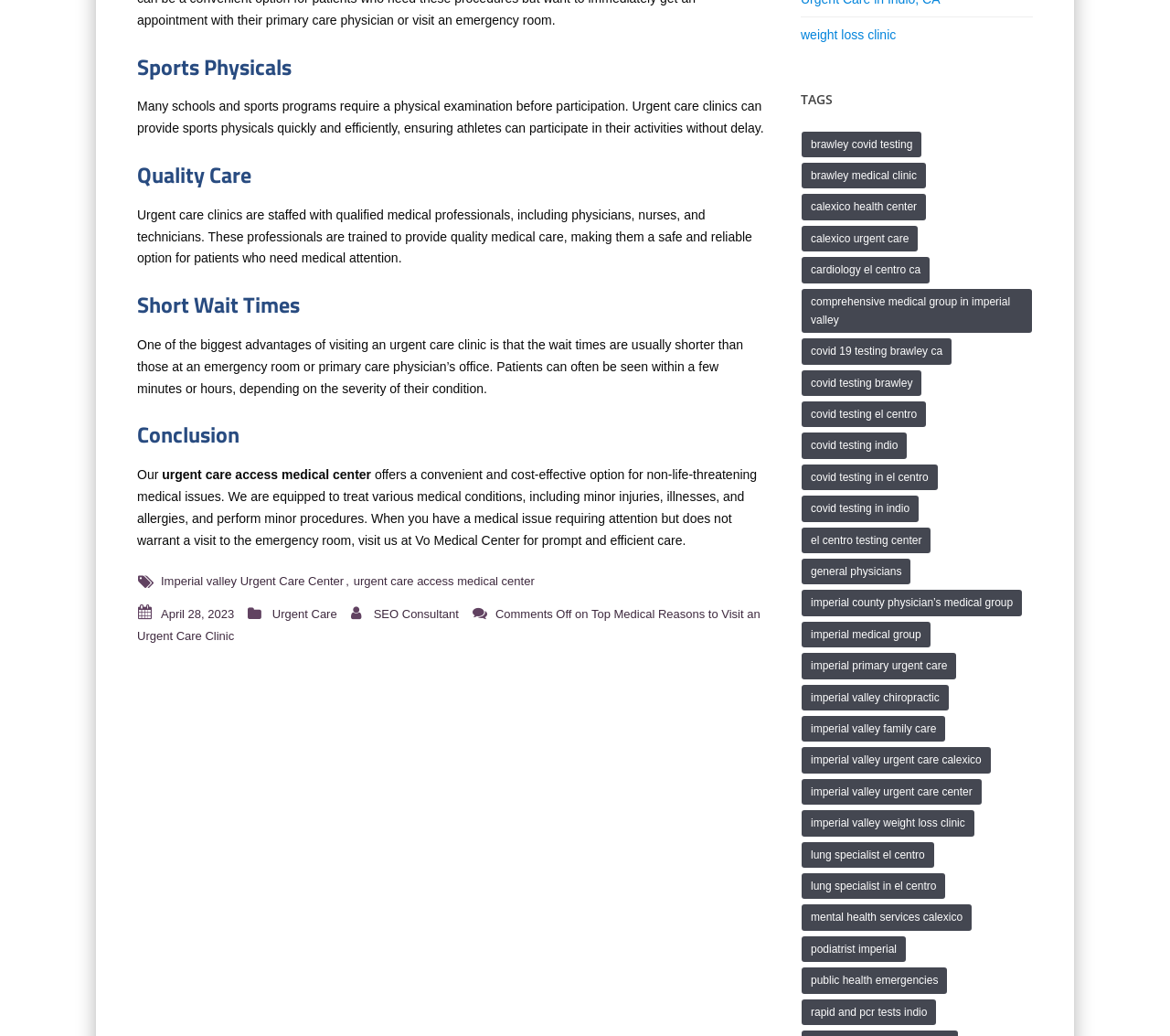How many links are there in the TAGS section?
Please provide a comprehensive and detailed answer to the question.

By counting the number of links in the TAGS section, I found that there are 15 links, each corresponding to a specific tag or category related to urgent care and medical services.